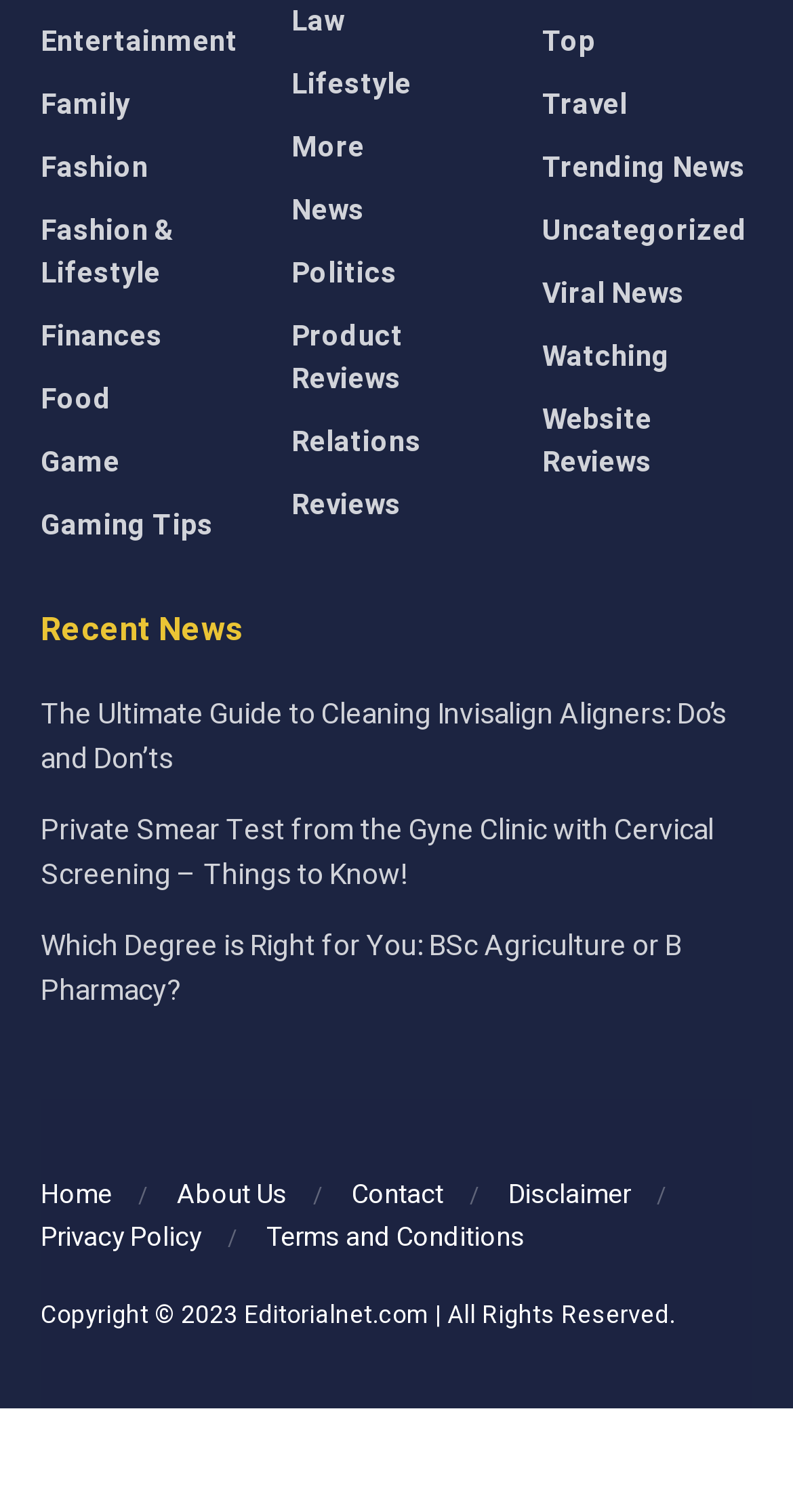Find the bounding box coordinates of the element you need to click on to perform this action: 'Visit the About Us page'. The coordinates should be represented by four float values between 0 and 1, in the format [left, top, right, bottom].

[0.223, 0.777, 0.362, 0.802]